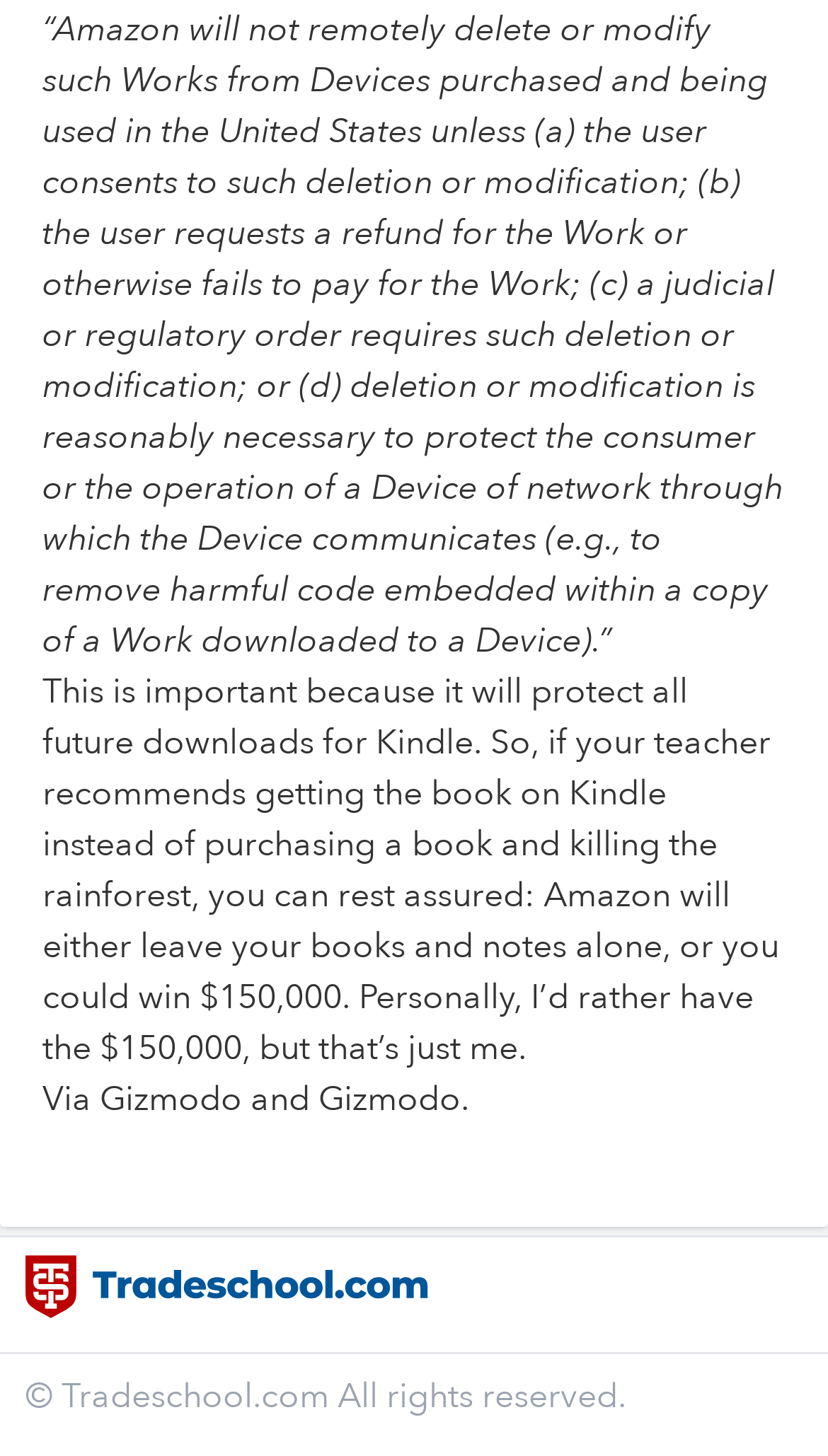Provide a brief response to the question below using one word or phrase:
What is Amazon's policy on deleting or modifying works on devices?

User consent or judicial order